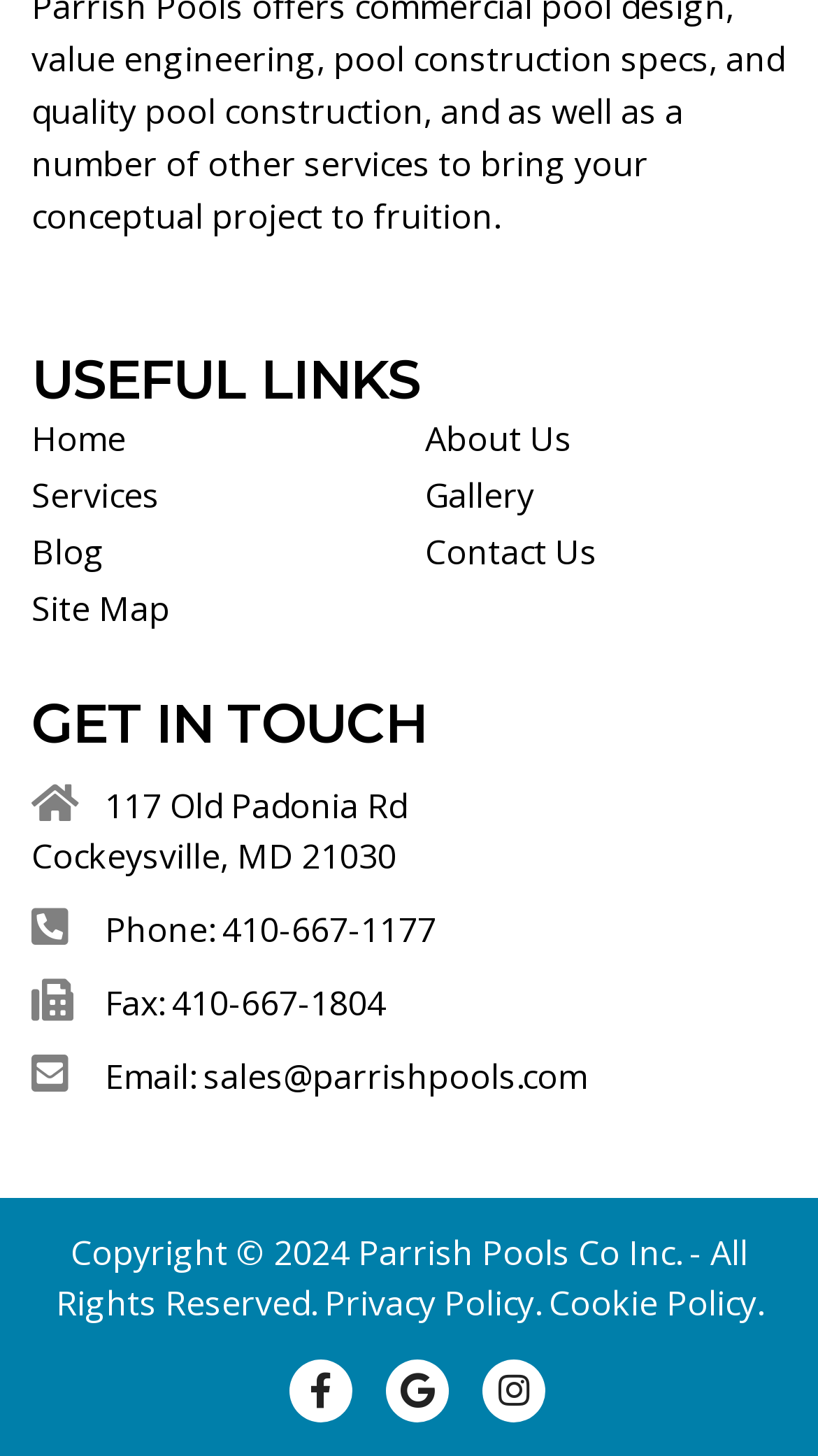What is the company's physical address?
Please respond to the question thoroughly and include all relevant details.

The physical address can be found in the 'GET IN TOUCH' section, which is located in the middle of the webpage. It is listed as '117 Old Padonia Rd Cockeysville, MD 21030'.